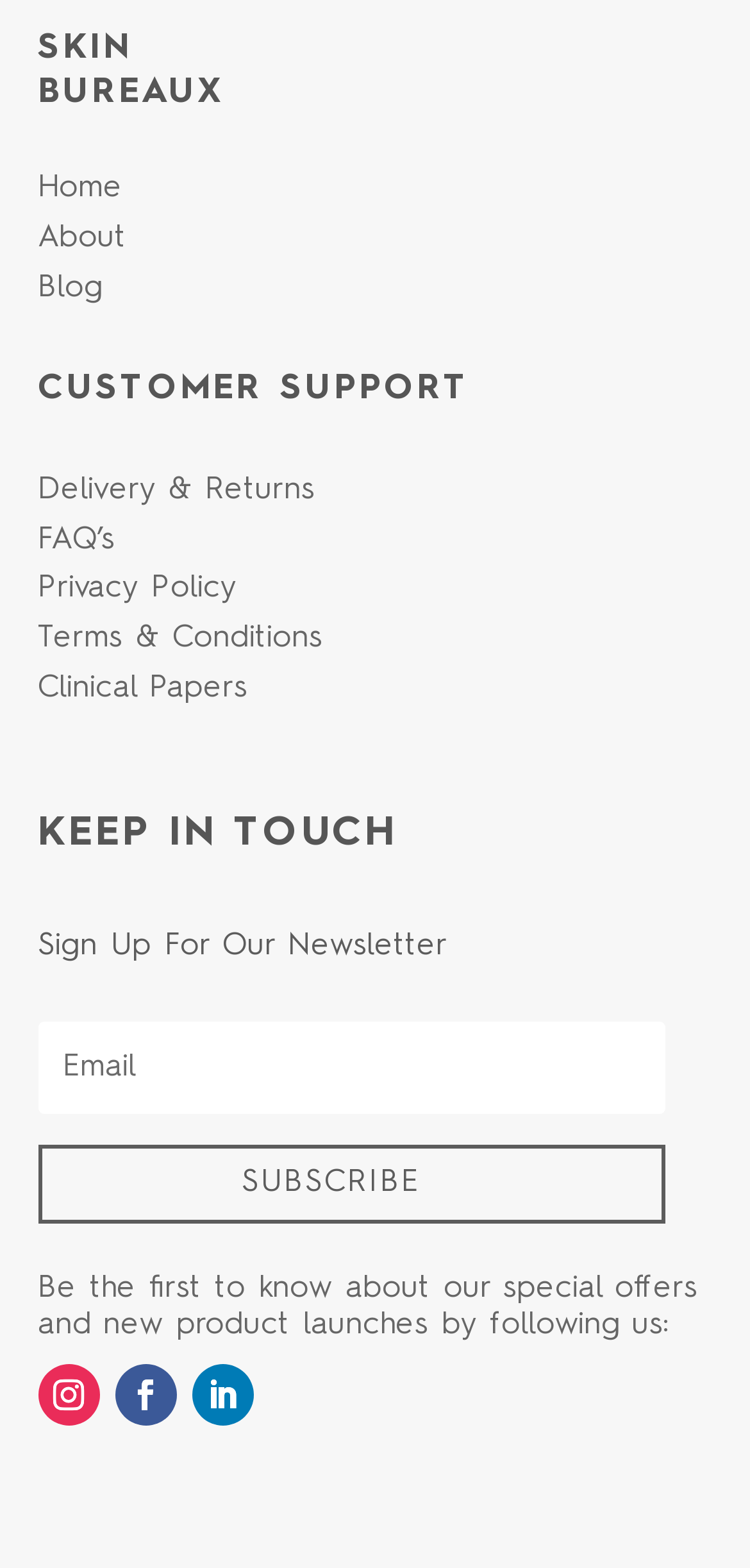Given the description of the UI element: "About", predict the bounding box coordinates in the form of [left, top, right, bottom], with each value being a float between 0 and 1.

[0.05, 0.142, 0.168, 0.162]